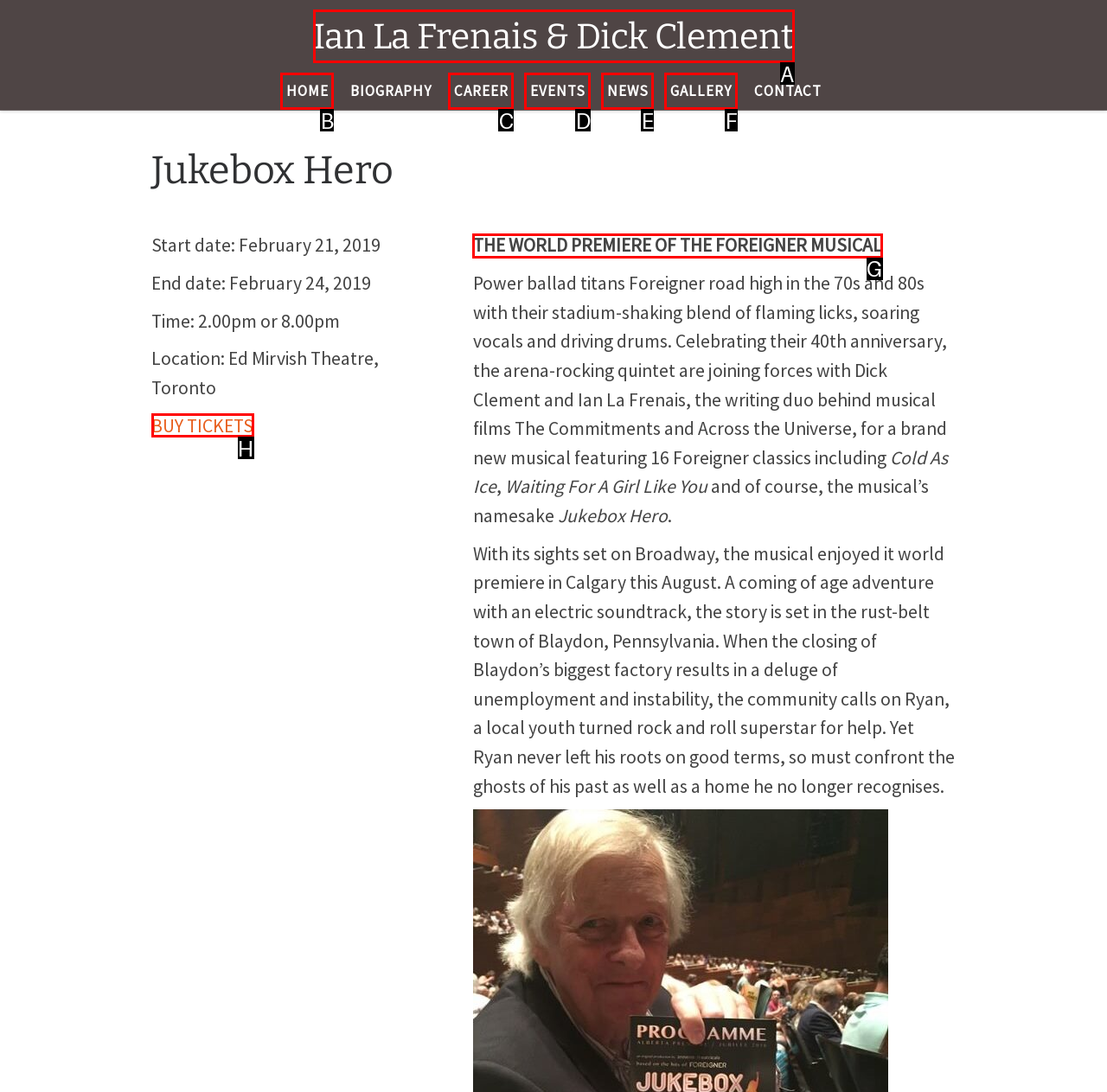To achieve the task: Read about the world premiere of The Foreigner Musical, indicate the letter of the correct choice from the provided options.

G